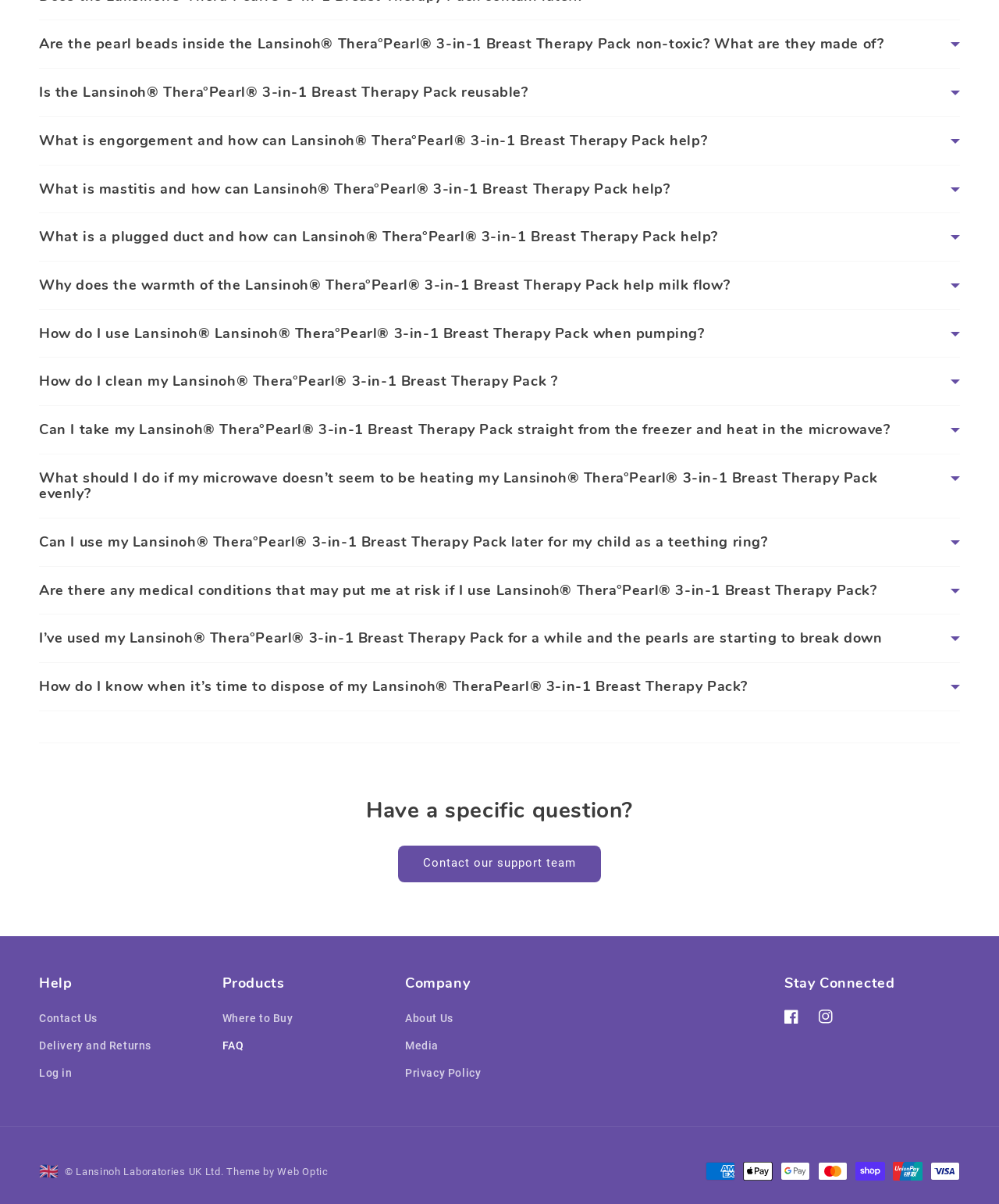Please answer the following question using a single word or phrase: 
Is the Lansinoh TheraPearl 3-in-1 Breast Therapy Pack reusable?

Yes